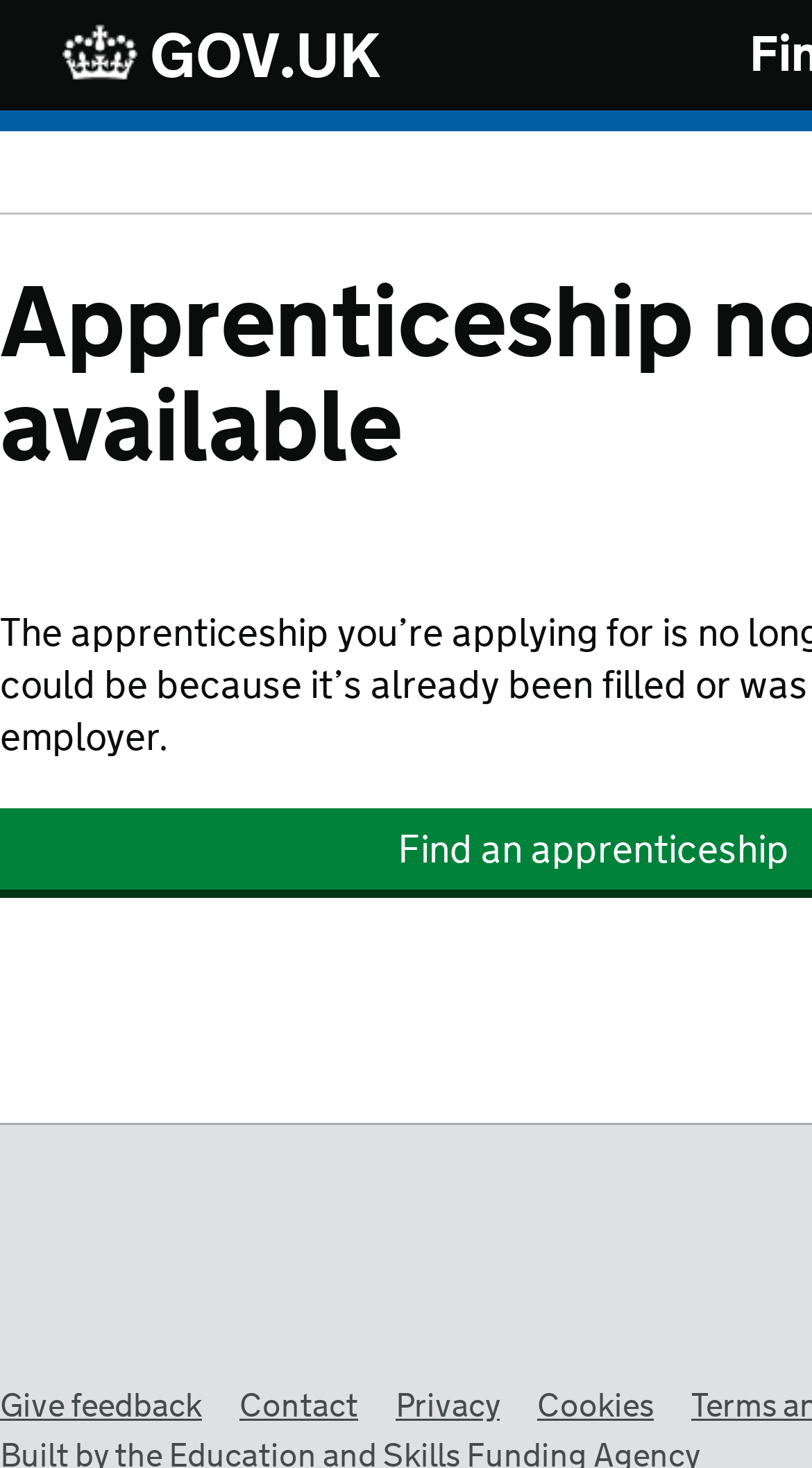Locate the bounding box of the UI element based on this description: "Privacy". Provide four float numbers between 0 and 1 as [left, top, right, bottom].

[0.487, 0.944, 0.615, 0.974]